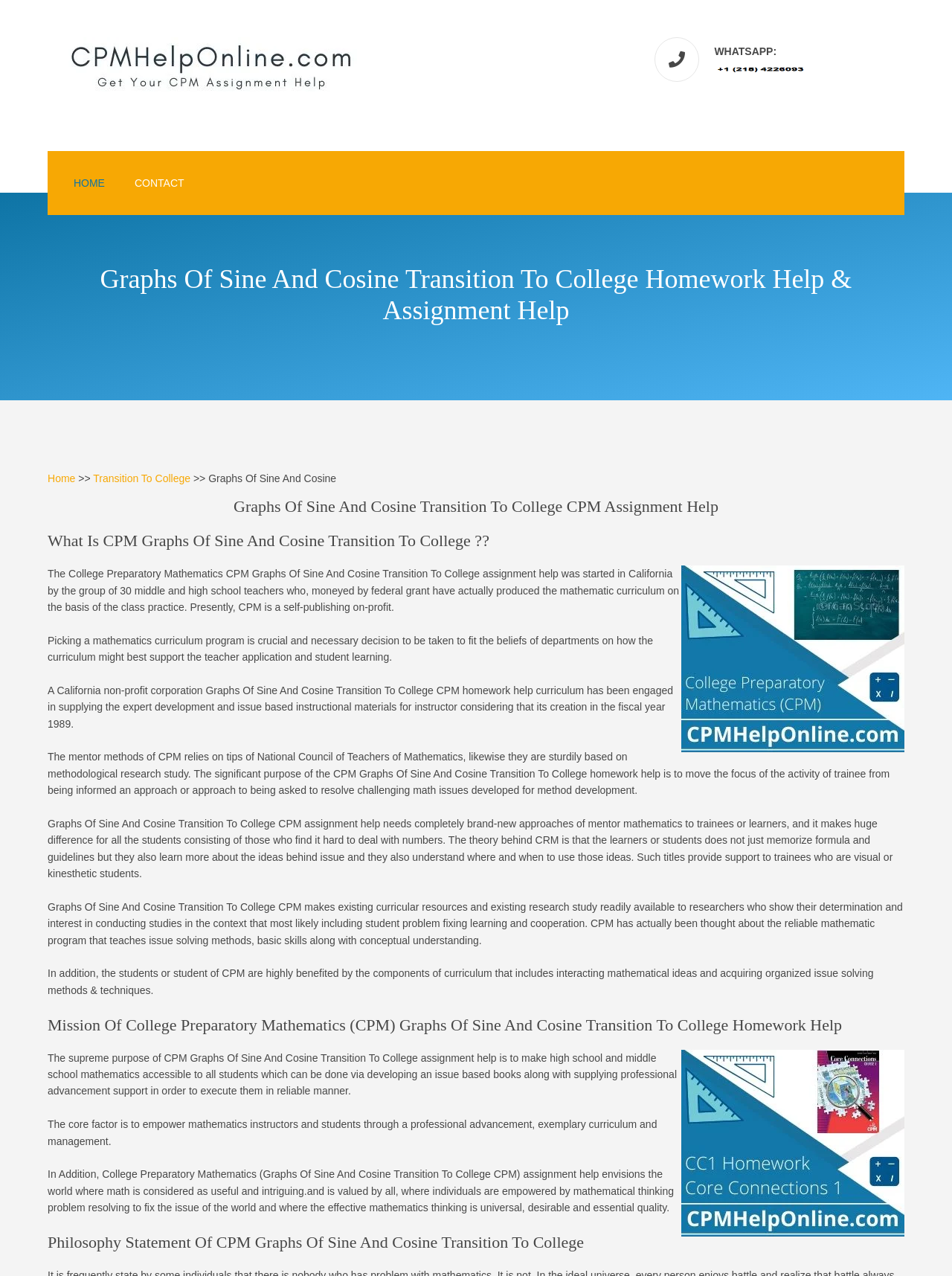What is the focus of the CPM mentor methods?
Carefully analyze the image and provide a thorough answer to the question.

The focus of the CPM mentor methods can be found in the StaticText element that reads 'The mentor methods of CPM relies on tips of National Council of Teachers of Mathematics, likewise they are sturdily based on methodological research study.' This text explains that the CPM mentor methods are based on the principles of the National Council of Teachers of Mathematics.